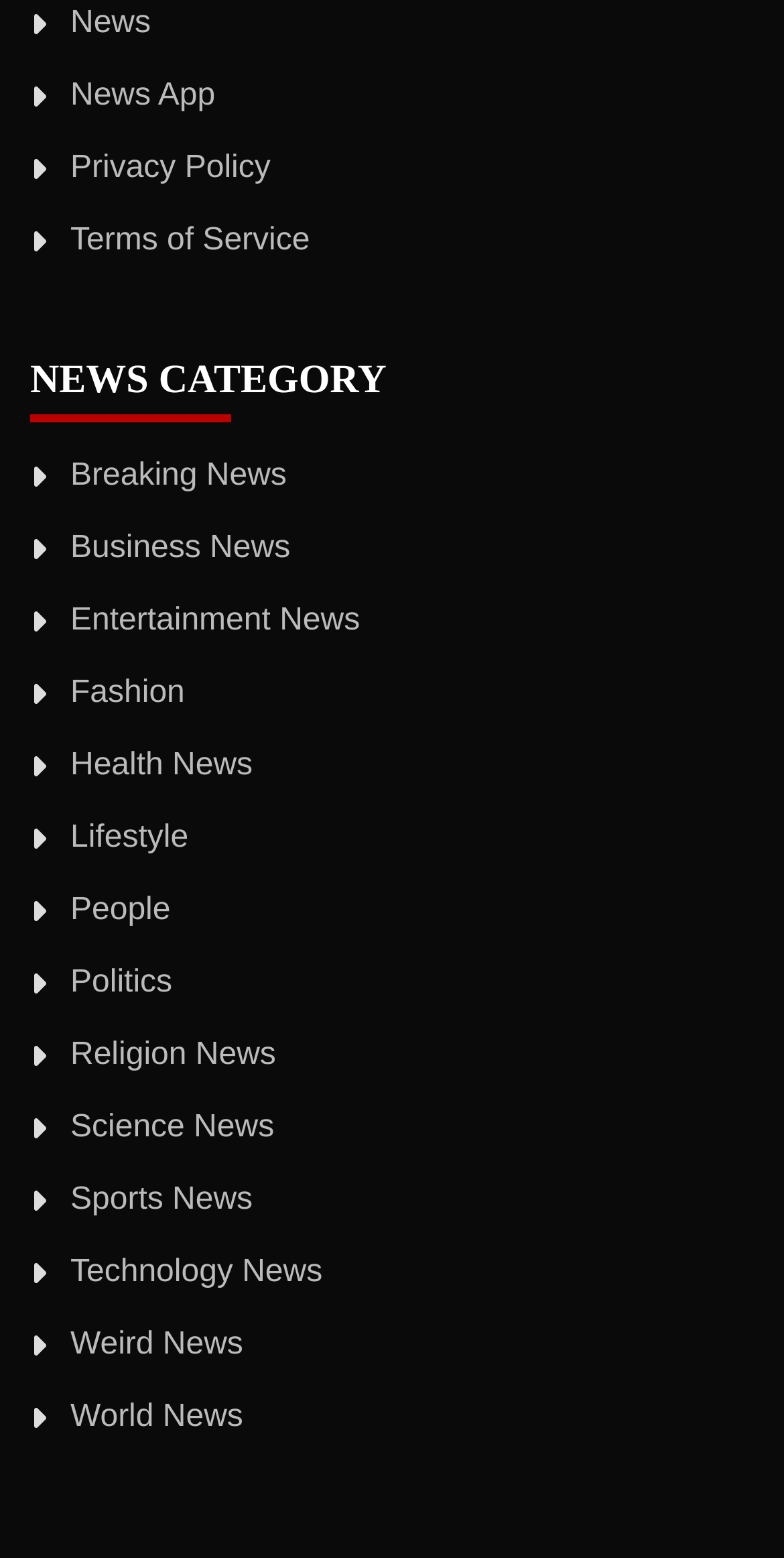Please specify the bounding box coordinates for the clickable region that will help you carry out the instruction: "read entertainment news".

[0.09, 0.387, 0.459, 0.409]